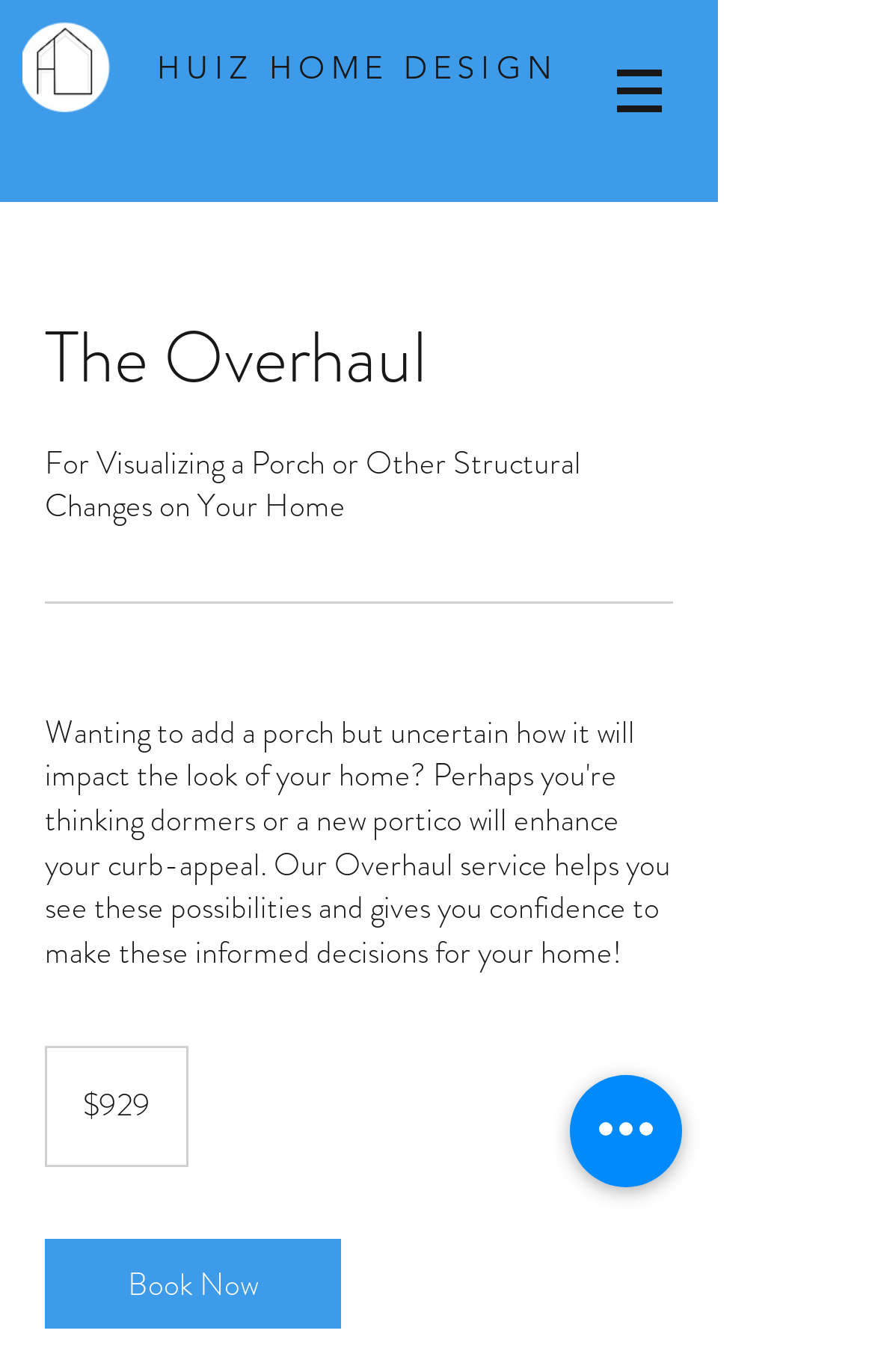Deliver a detailed narrative of the webpage's visual and textual elements.

The webpage is about Huiz Home Design, specifically focusing on "The Overhaul" service. At the top left corner, there is a logo image of the company, accompanied by a navigation menu on the top right corner. The menu is represented by a button with an image of three horizontal lines.

Below the navigation menu, there is a prominent heading that reads "HUIZ HOME DESIGN" in a large font size. Underneath this heading, there is a subheading "The Overhaul" followed by a descriptive text "For Visualizing a Porch or Other Structural Changes on Your Home". This text is positioned in the top half of the page.

A horizontal separator line divides the top half from the bottom half of the page. In the bottom half, there is a price tag of "929 US dollars" displayed prominently. Next to the price tag, there is a "Book Now" link, encouraging users to take action.

On the bottom right corner, there is a "Quick actions" button, which seems to provide additional functionality. Overall, the webpage has a clean and simple layout, with a clear focus on promoting "The Overhaul" service offered by Huiz Home Design.